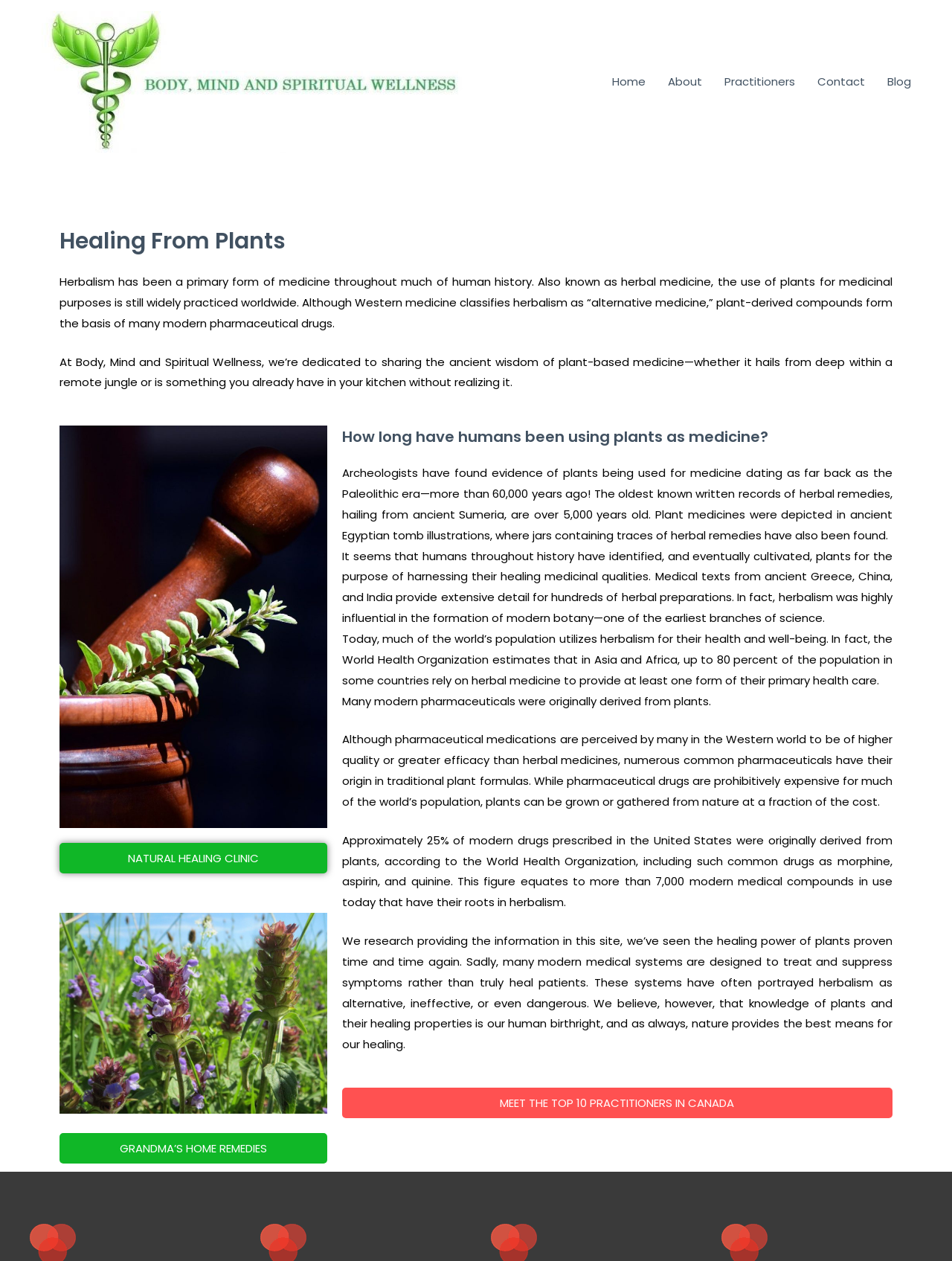What is the primary form of medicine throughout much of human history?
Please give a detailed and elaborate explanation in response to the question.

According to the webpage, herbalism has been a primary form of medicine throughout much of human history, as stated in the first paragraph of the article.